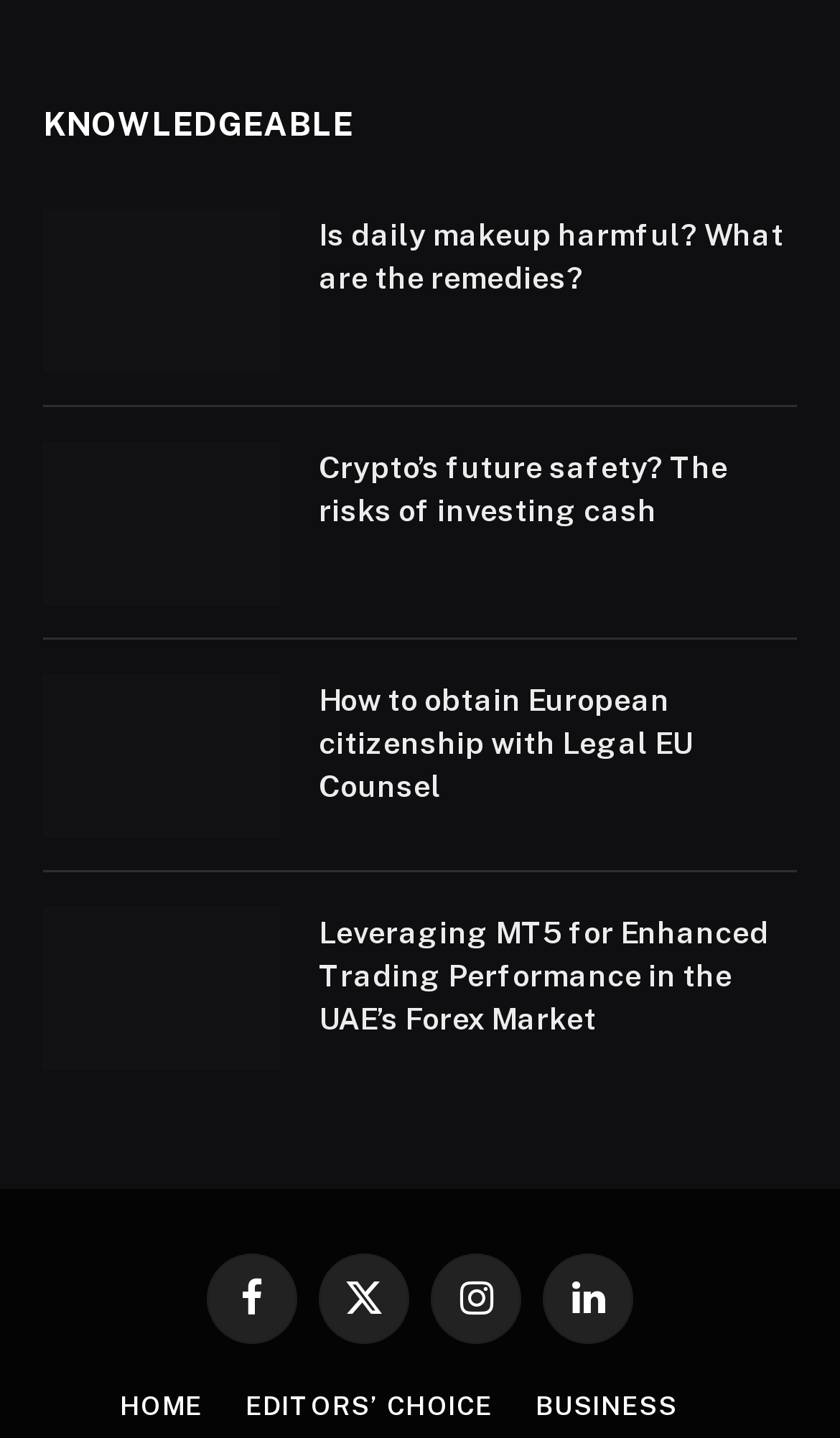Please give a one-word or short phrase response to the following question: 
What is the topic of the first article?

Daily makeup harm